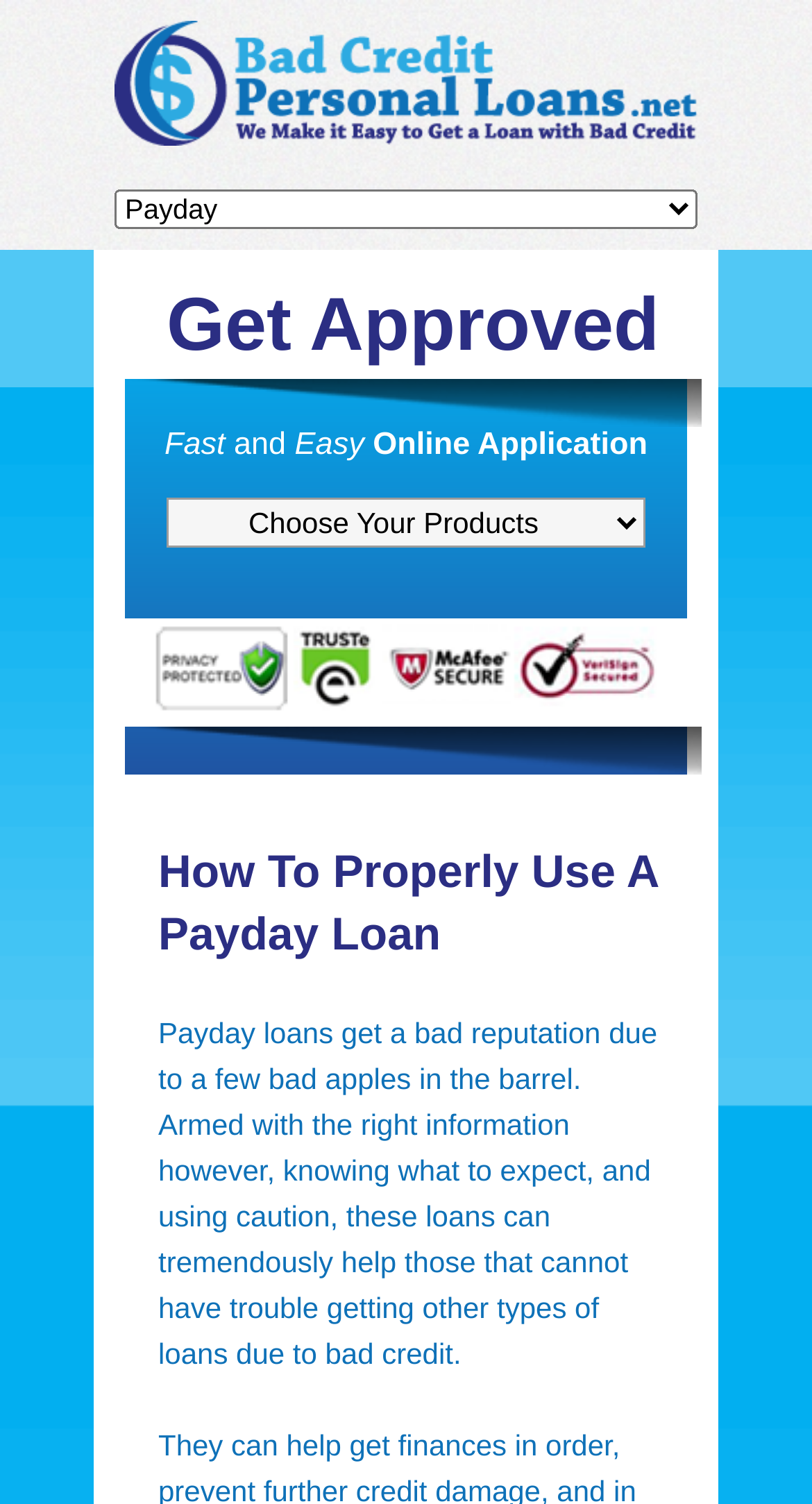Extract the top-level heading from the webpage and provide its text.

How To Properly Use A Payday Loan